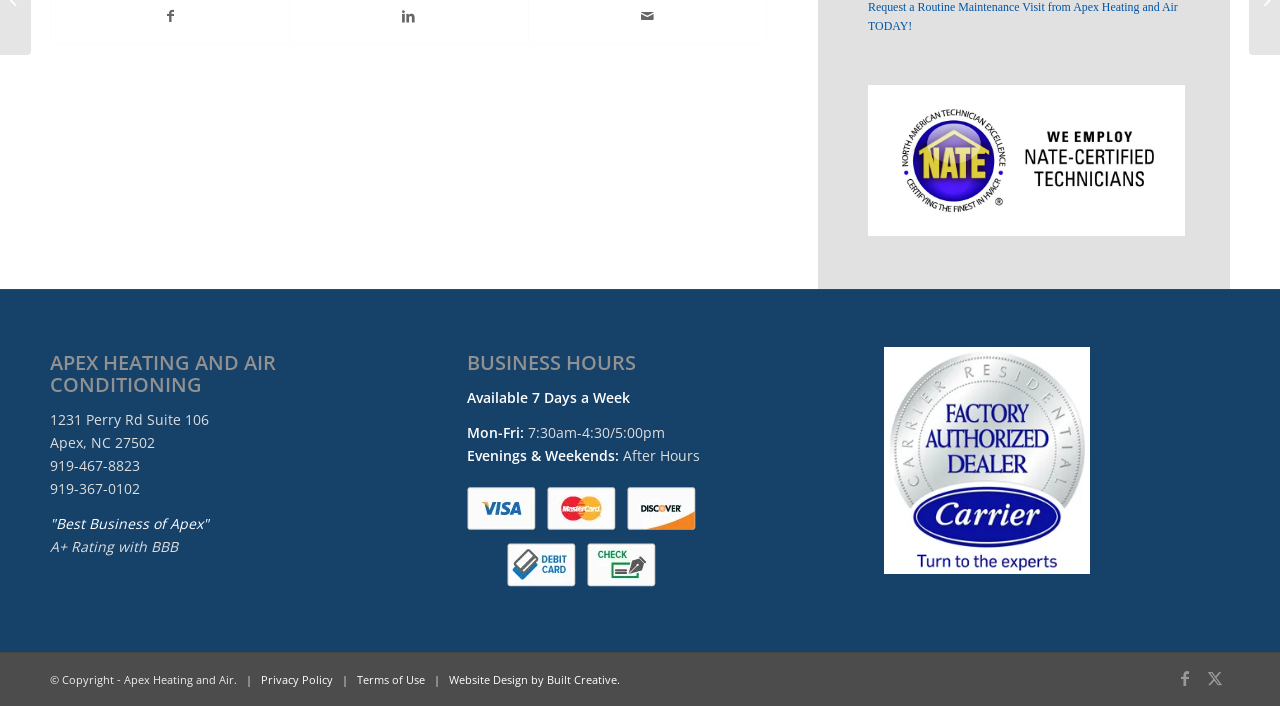Given the webpage screenshot, identify the bounding box of the UI element that matches this description: "Website Design by Built Creative.".

[0.351, 0.952, 0.484, 0.974]